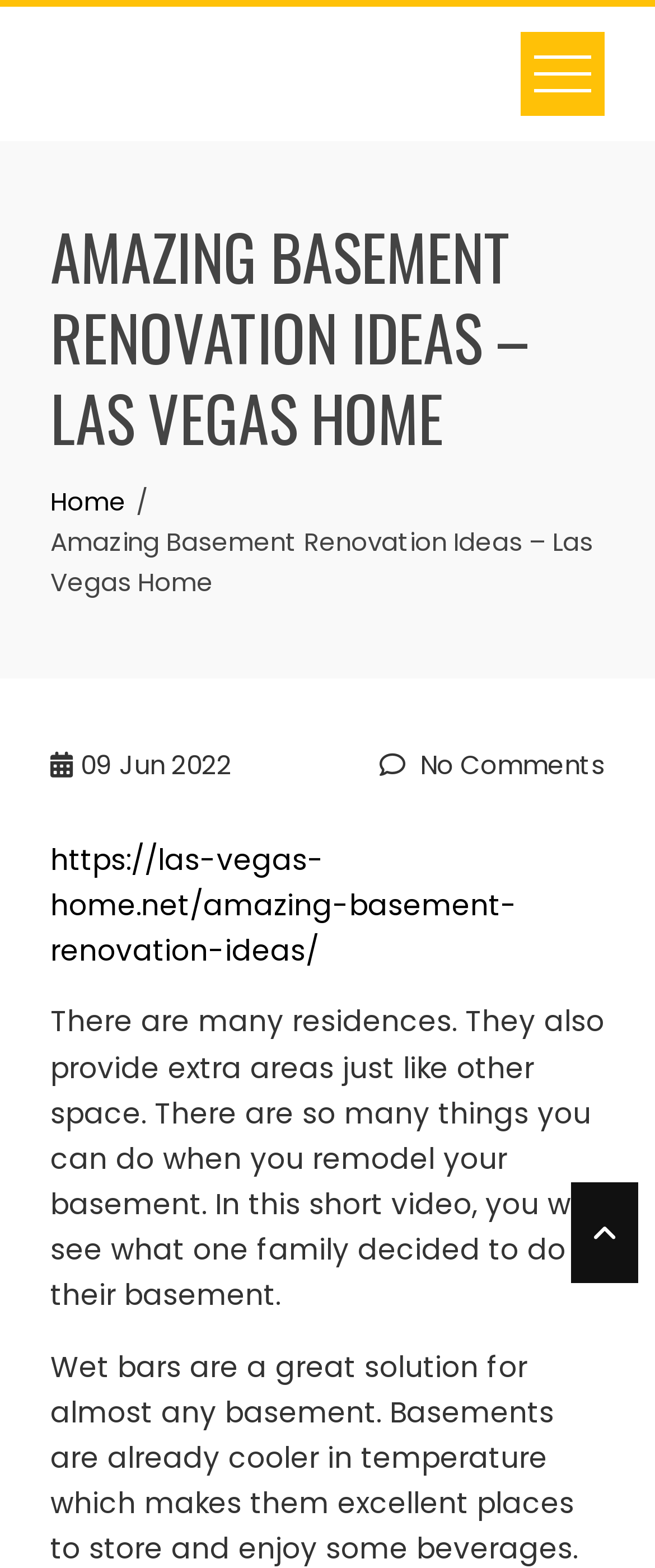Respond with a single word or short phrase to the following question: 
How many comments are there on this article?

No Comments